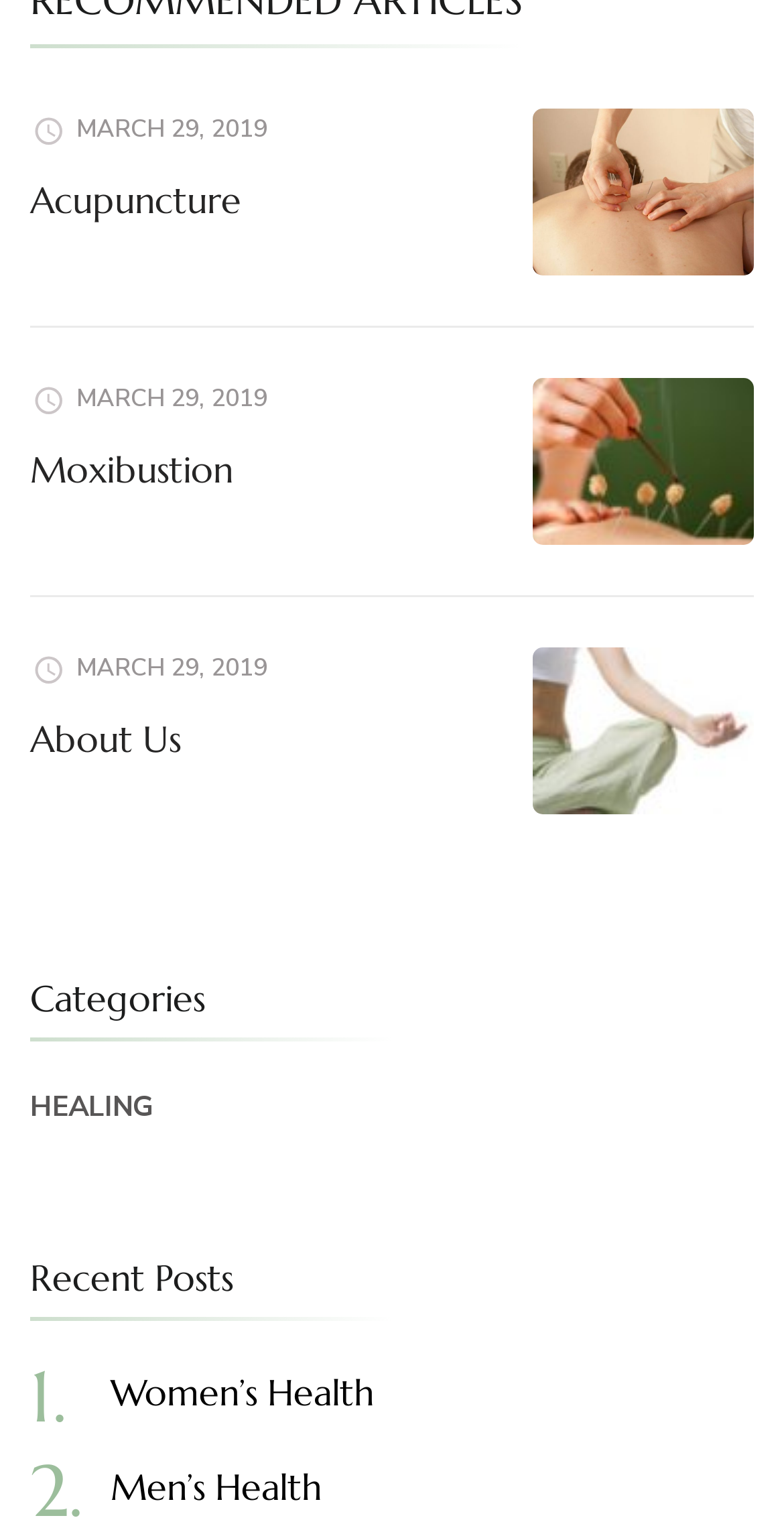What is the topic of the third article?
Please answer the question as detailed as possible based on the image.

The third article has a heading element with the text 'About Us', which suggests that the topic of the article is about the website or organization.